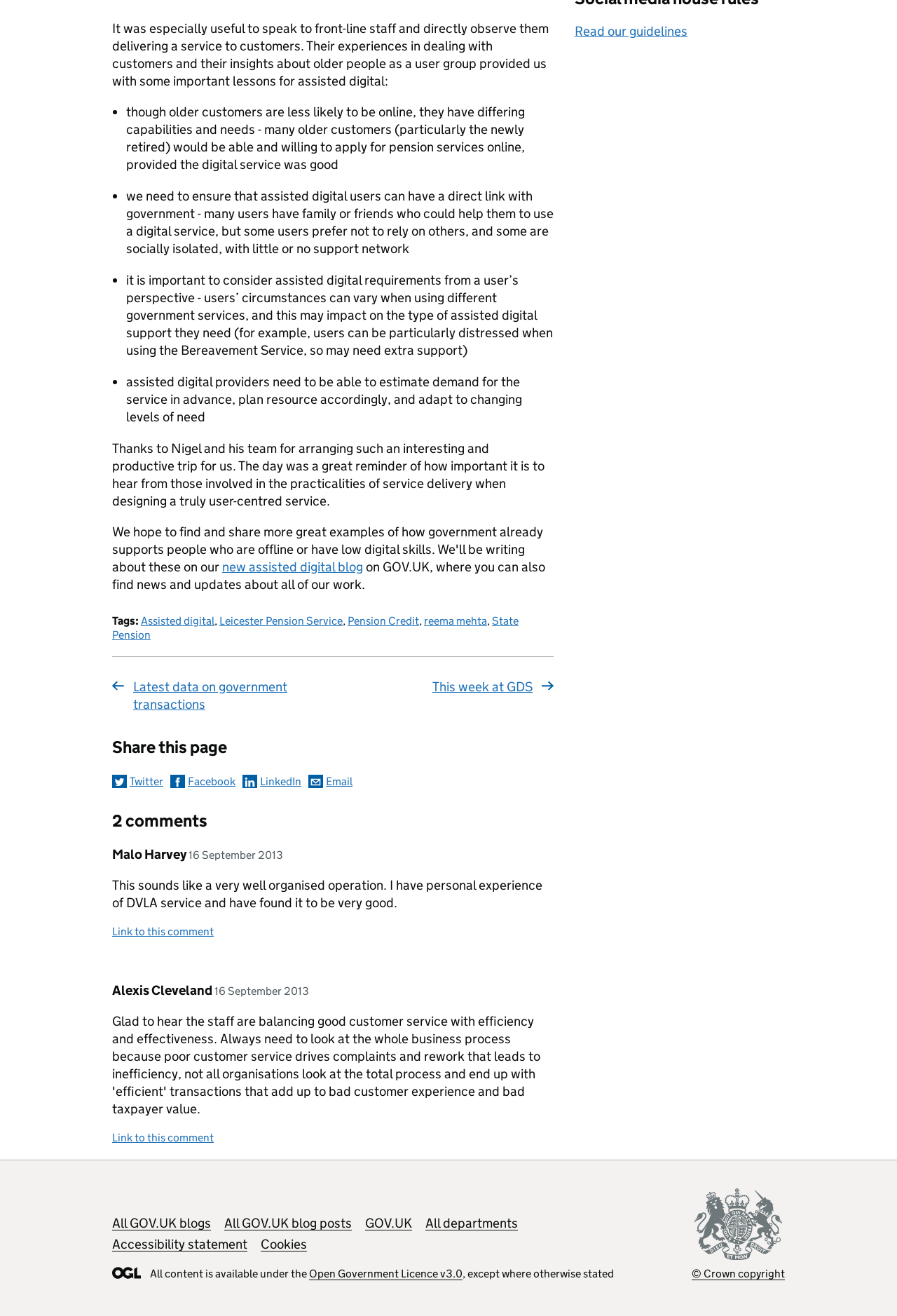Locate the bounding box coordinates of the element that should be clicked to execute the following instruction: "Read the comment by Malo Harvey".

[0.125, 0.643, 0.605, 0.692]